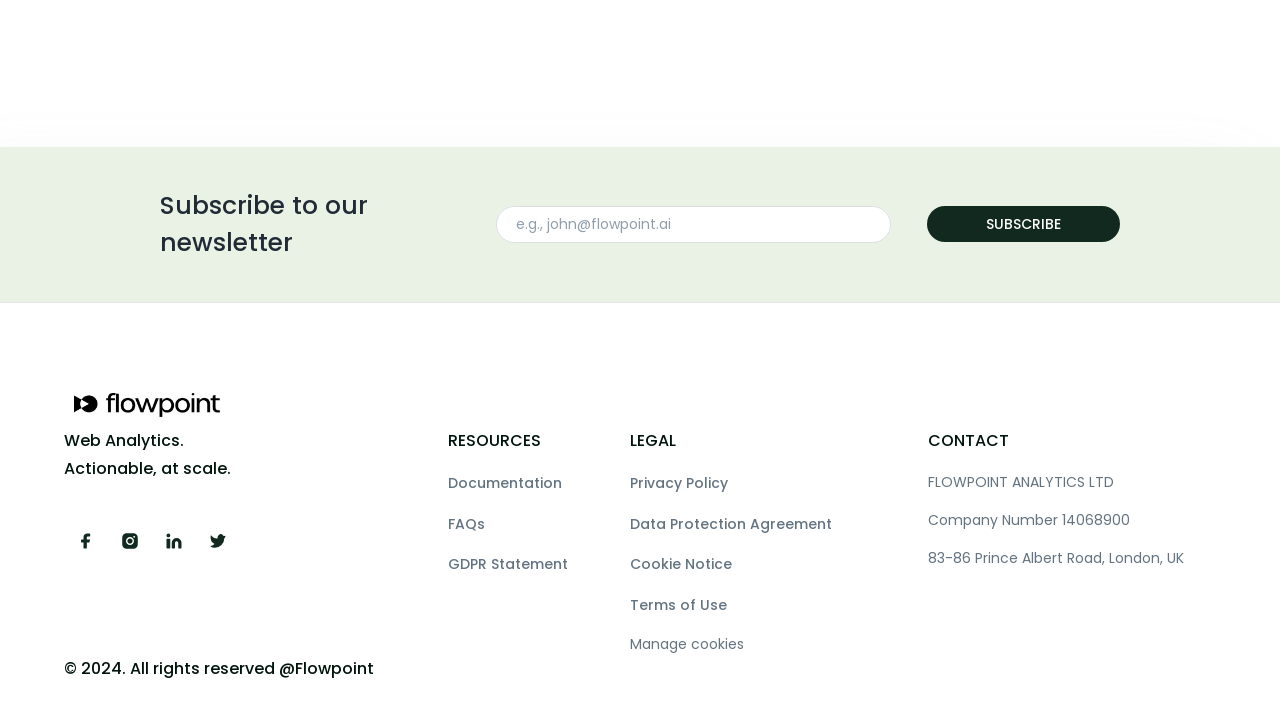Provide the bounding box coordinates of the HTML element described as: "parent_node: ​ name="EMAIL" placeholder="e.g., john@flowpoint.ai"". The bounding box coordinates should be four float numbers between 0 and 1, i.e., [left, top, right, bottom].

[0.388, 0.285, 0.696, 0.336]